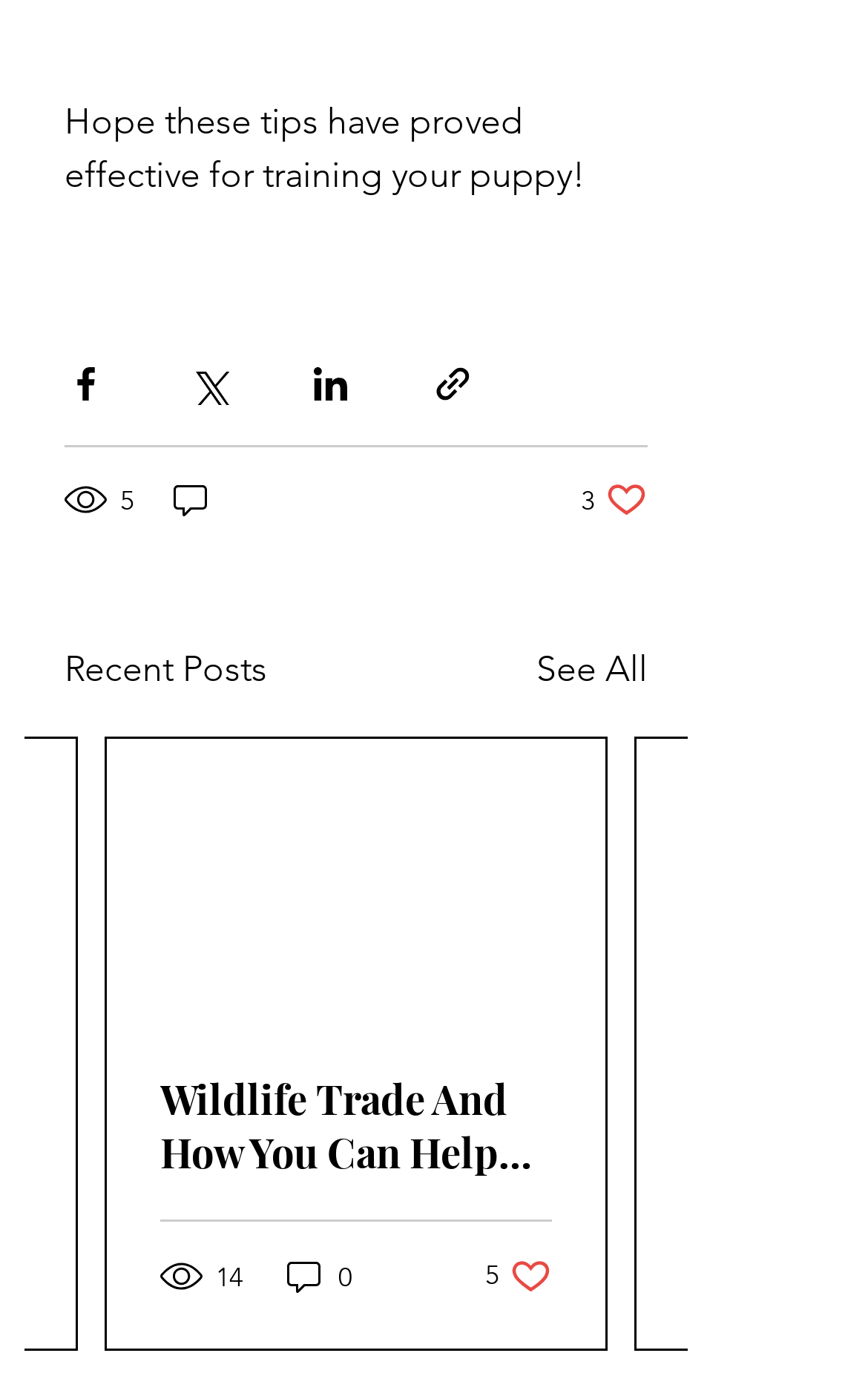Find the bounding box coordinates for the HTML element described as: "aria-label="Advertisement" name="aswift_0" title="Advertisement"". The coordinates should consist of four float values between 0 and 1, i.e., [left, top, right, bottom].

None